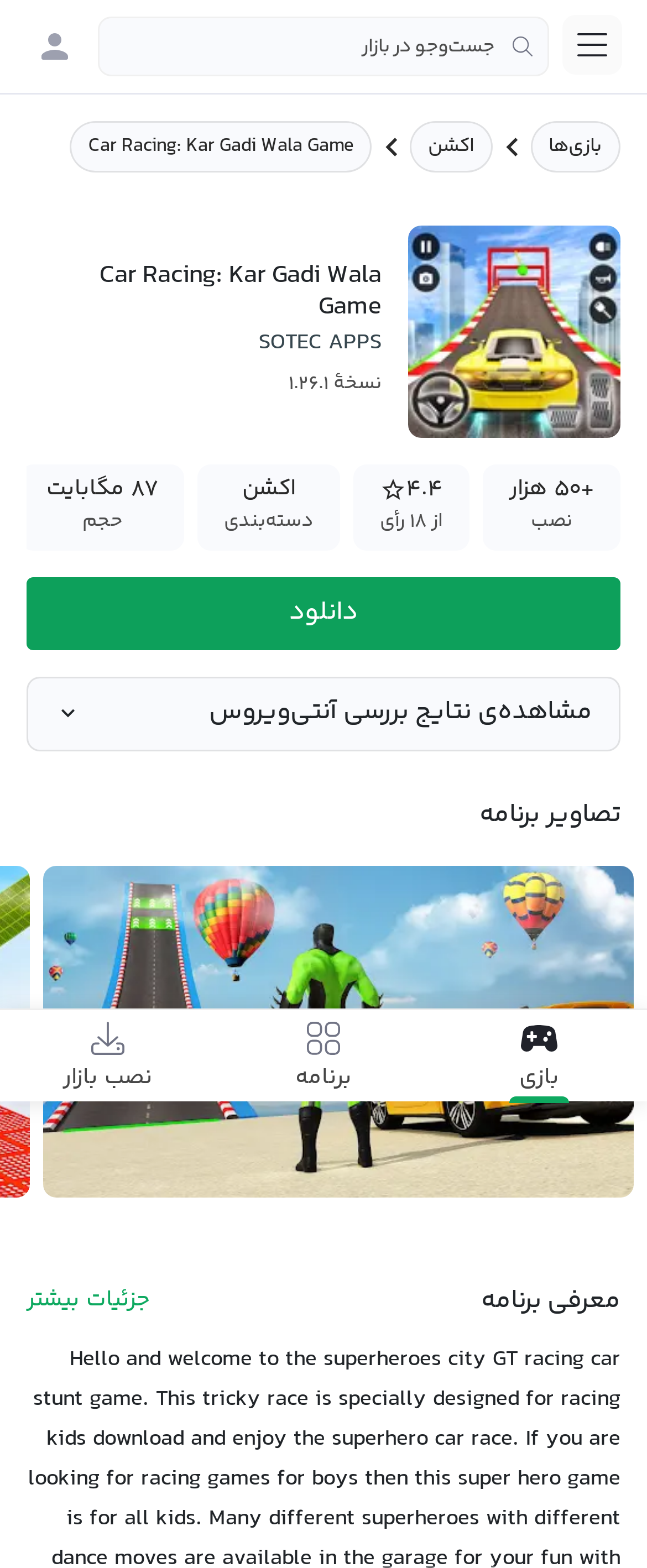Respond to the question with just a single word or phrase: 
How many downloads does the game have?

+۵۰ هزار